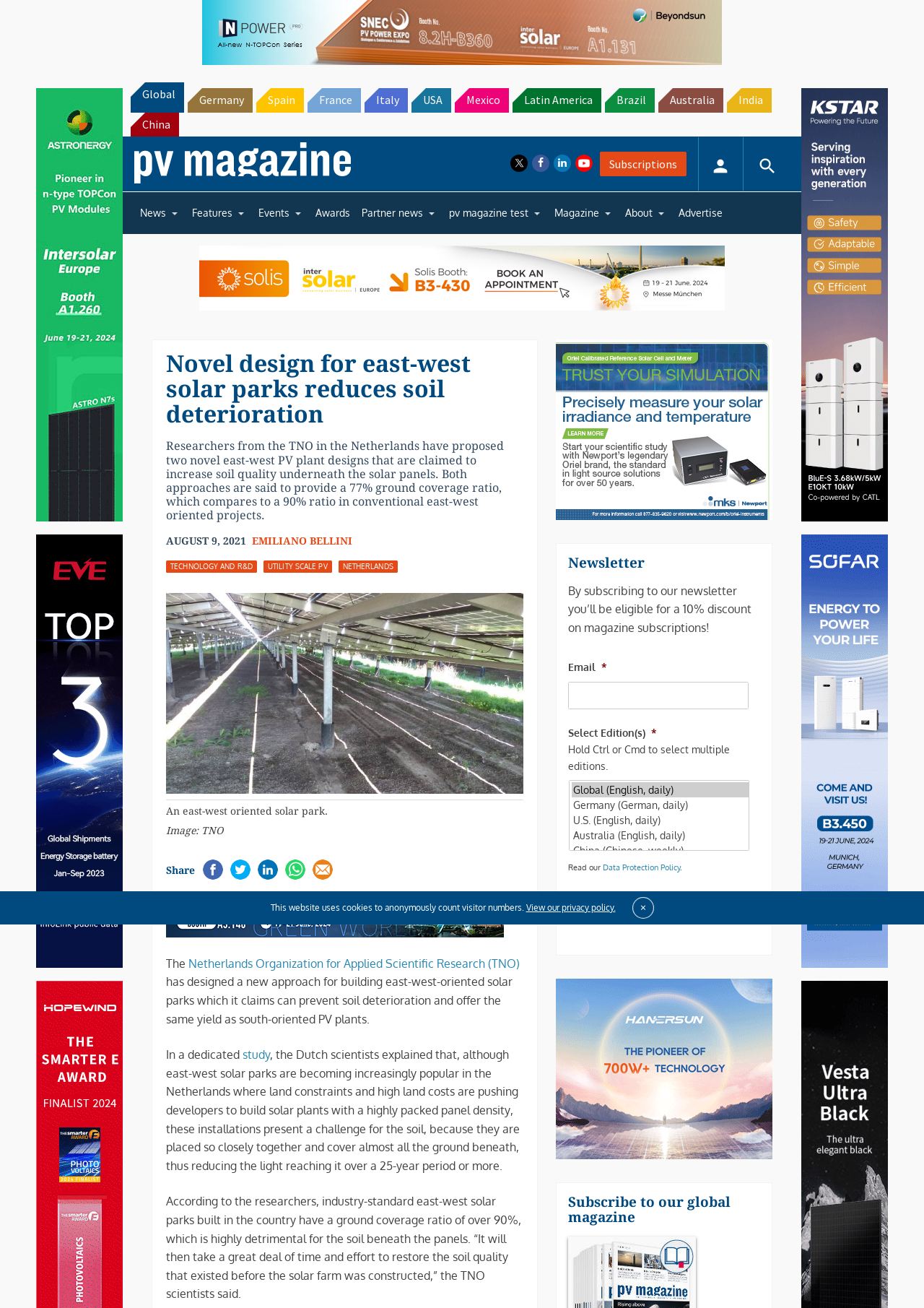Please determine the bounding box coordinates of the element to click in order to execute the following instruction: "View the Company page". The coordinates should be four float numbers between 0 and 1, specified as [left, top, right, bottom].

None